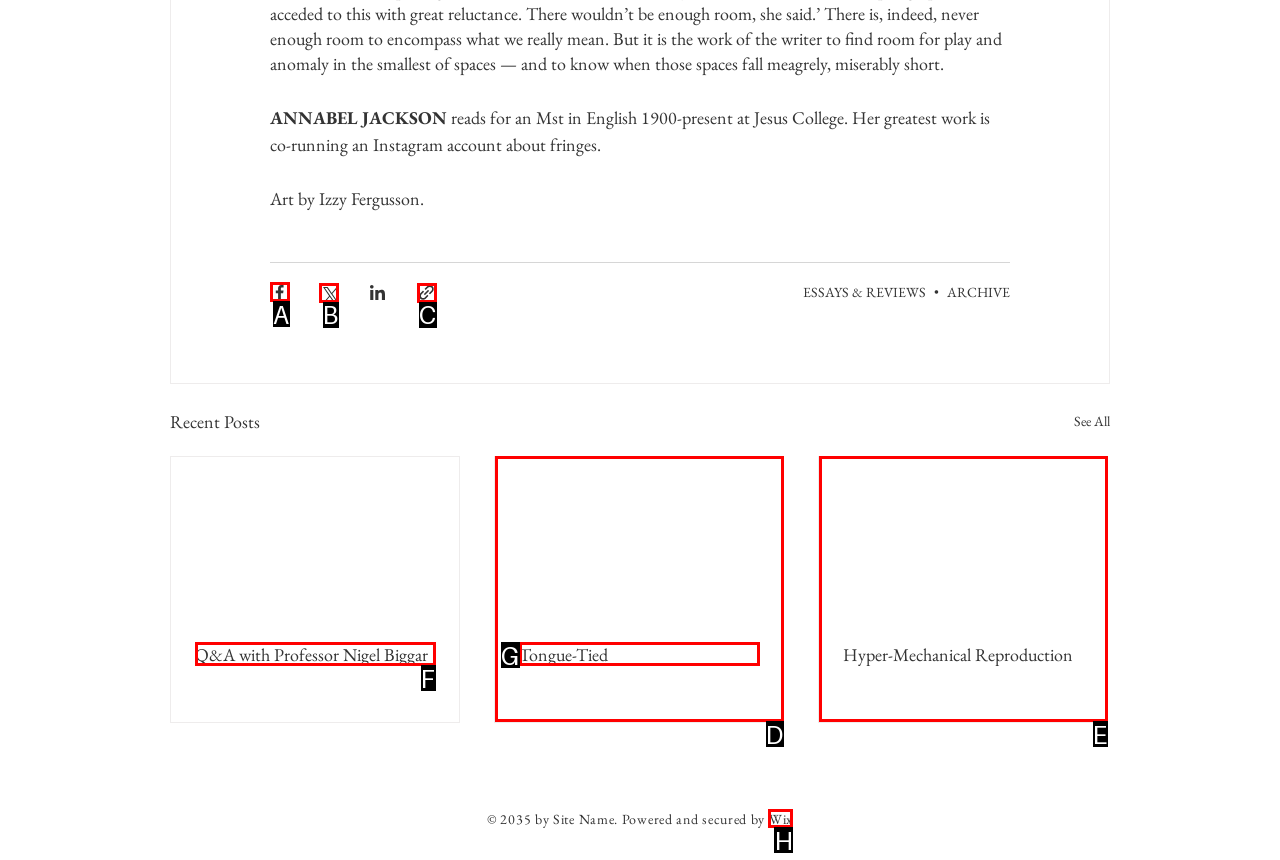Choose the letter of the option that needs to be clicked to perform the task: Share via Facebook. Answer with the letter.

A